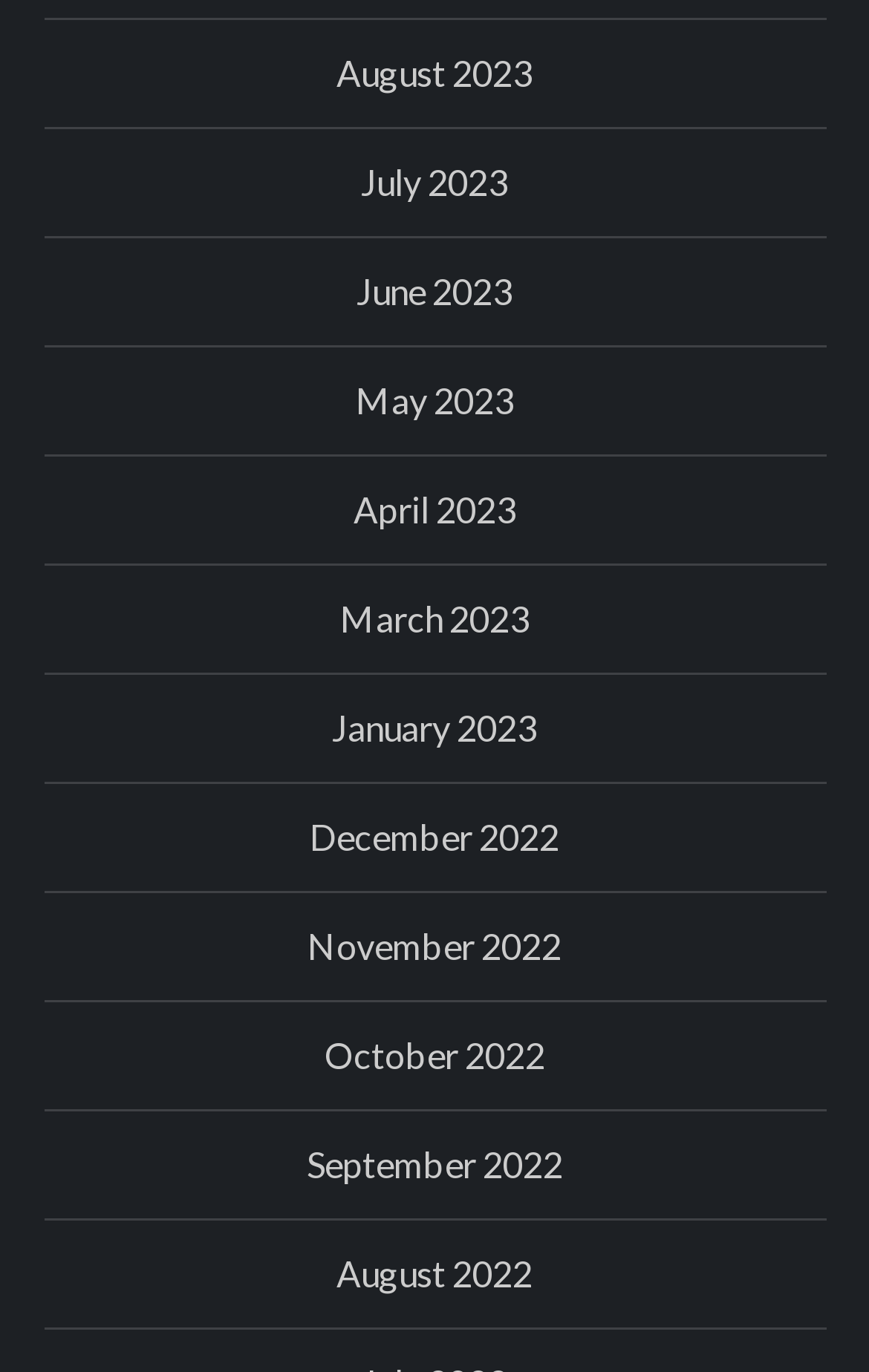Provide a brief response to the question below using one word or phrase:
What is the earliest month listed?

August 2022